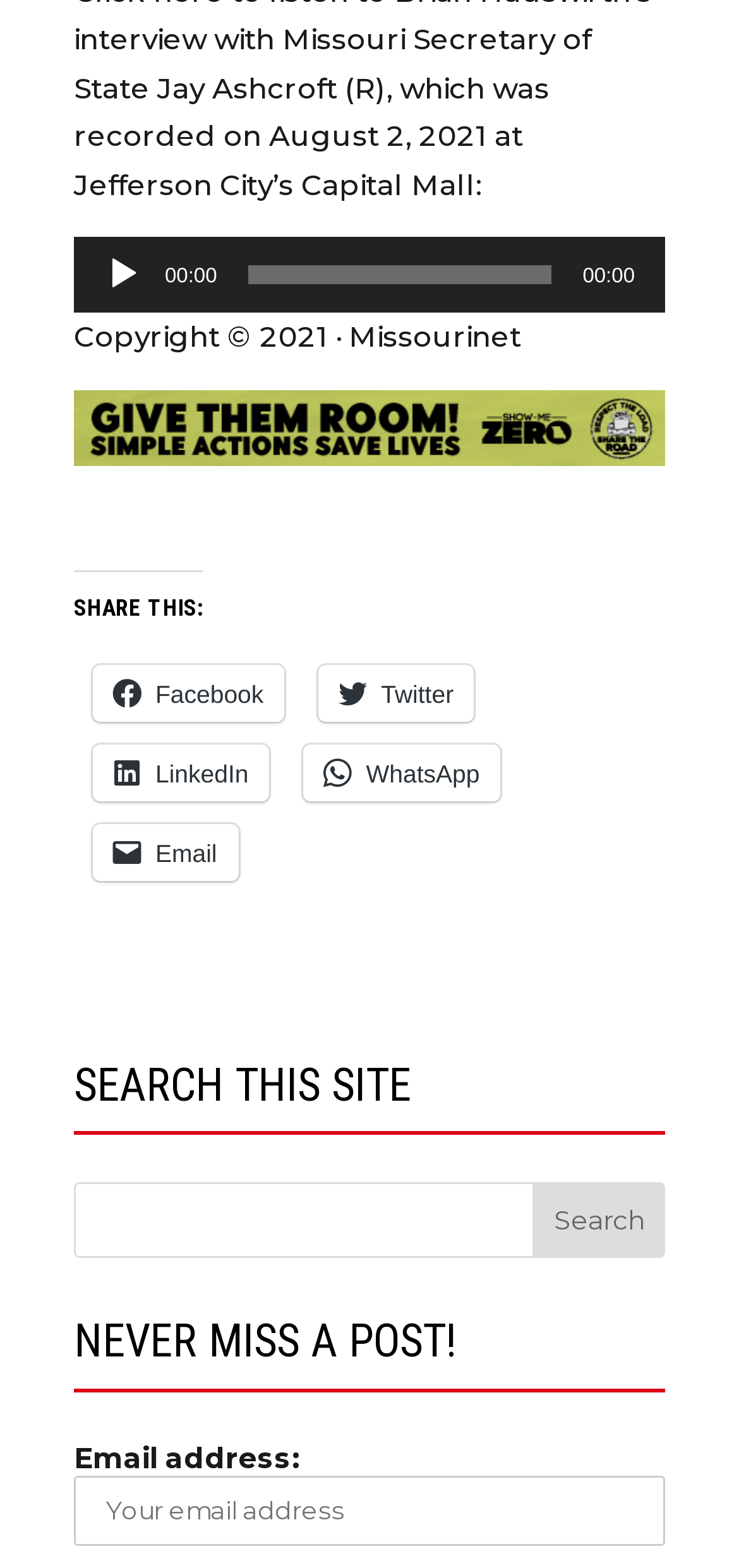What social media platforms can you share this content on?
Can you offer a detailed and complete answer to this question?

The webpage provides links to share the content on various social media platforms, including Facebook, Twitter, LinkedIn, and WhatsApp, which are represented by their respective icons.